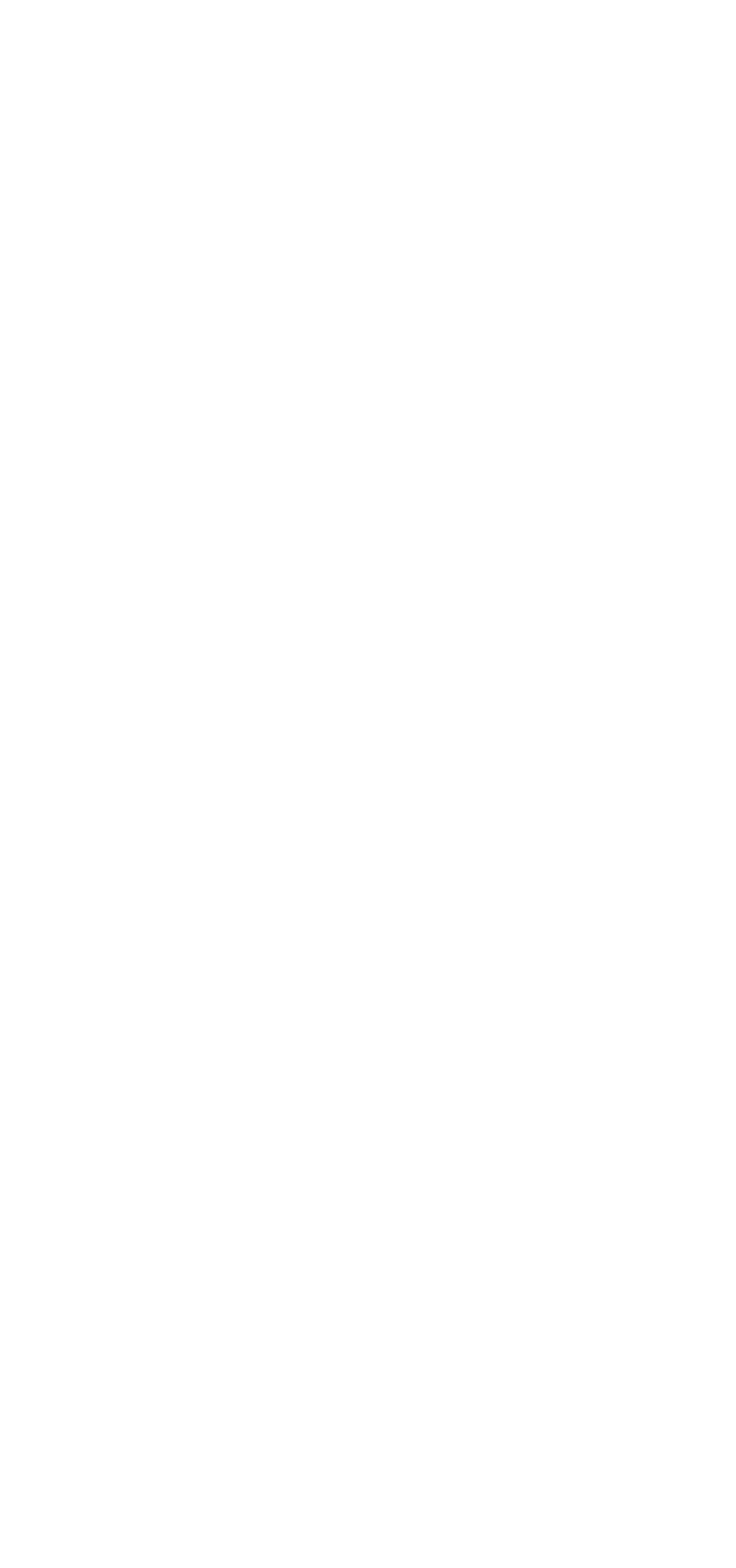Identify the coordinates of the bounding box for the element described below: "Memories from the Table". Return the coordinates as four float numbers between 0 and 1: [left, top, right, bottom].

[0.095, 0.519, 0.523, 0.542]